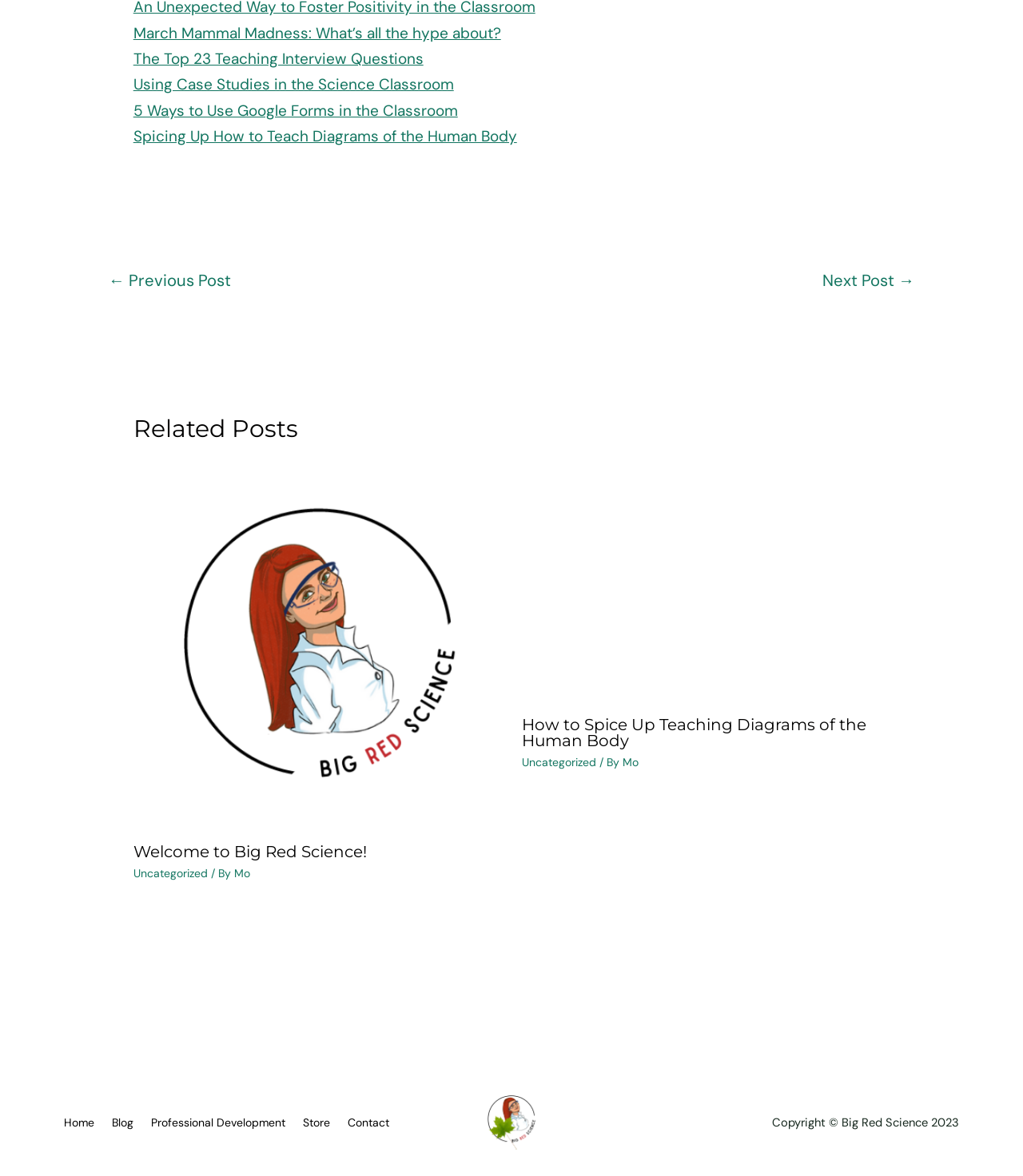Please provide the bounding box coordinates for the element that needs to be clicked to perform the following instruction: "View 'Four financial documents to review when your family grows'". The coordinates should be given as four float numbers between 0 and 1, i.e., [left, top, right, bottom].

None